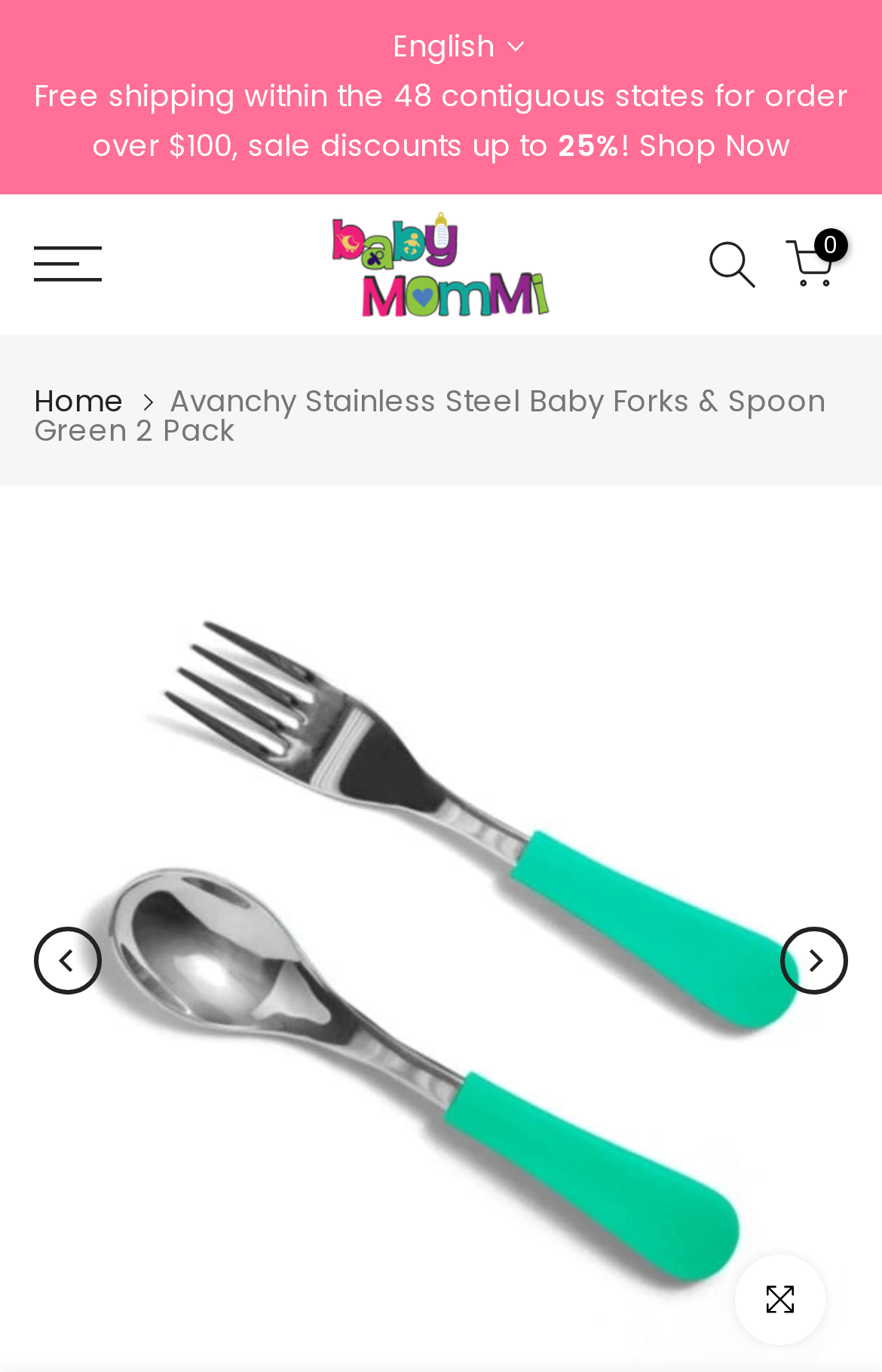Specify the bounding box coordinates of the area to click in order to follow the given instruction: "Go to Home."

[0.038, 0.282, 0.141, 0.304]